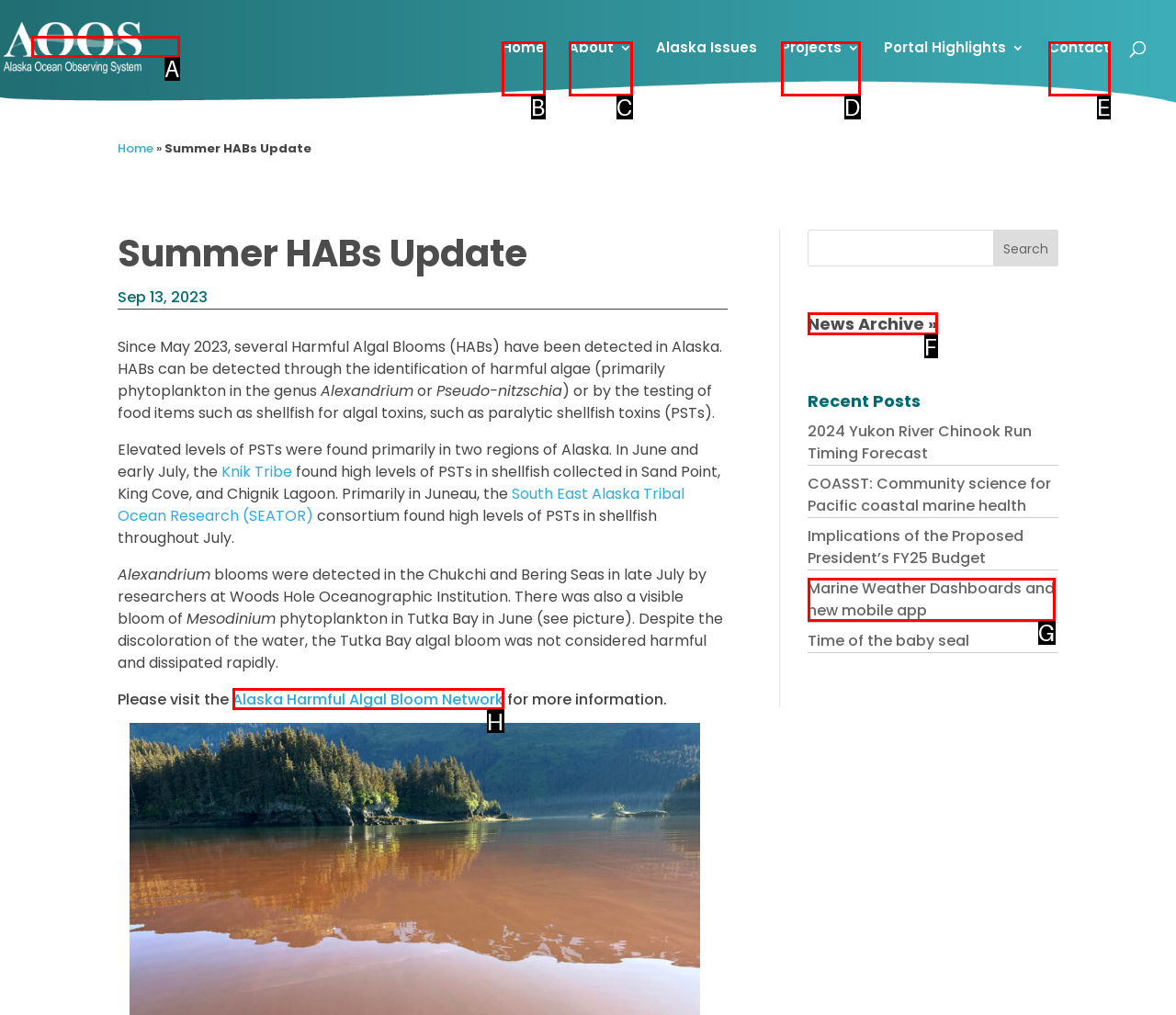Select the correct UI element to complete the task: View News Archive
Please provide the letter of the chosen option.

F